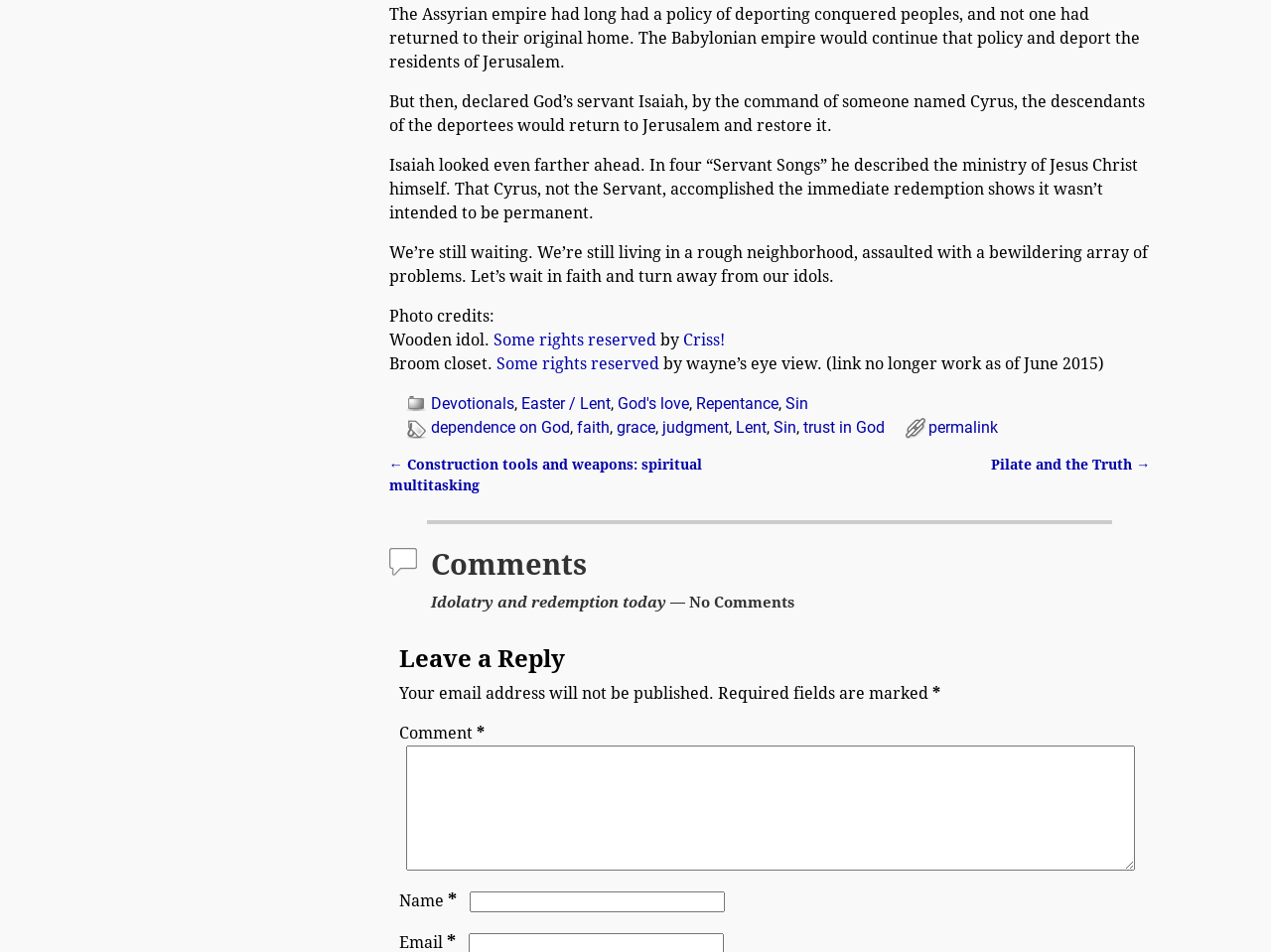Please find the bounding box coordinates of the element's region to be clicked to carry out this instruction: "Click on 'Easter / Lent'".

[0.41, 0.413, 0.48, 0.433]